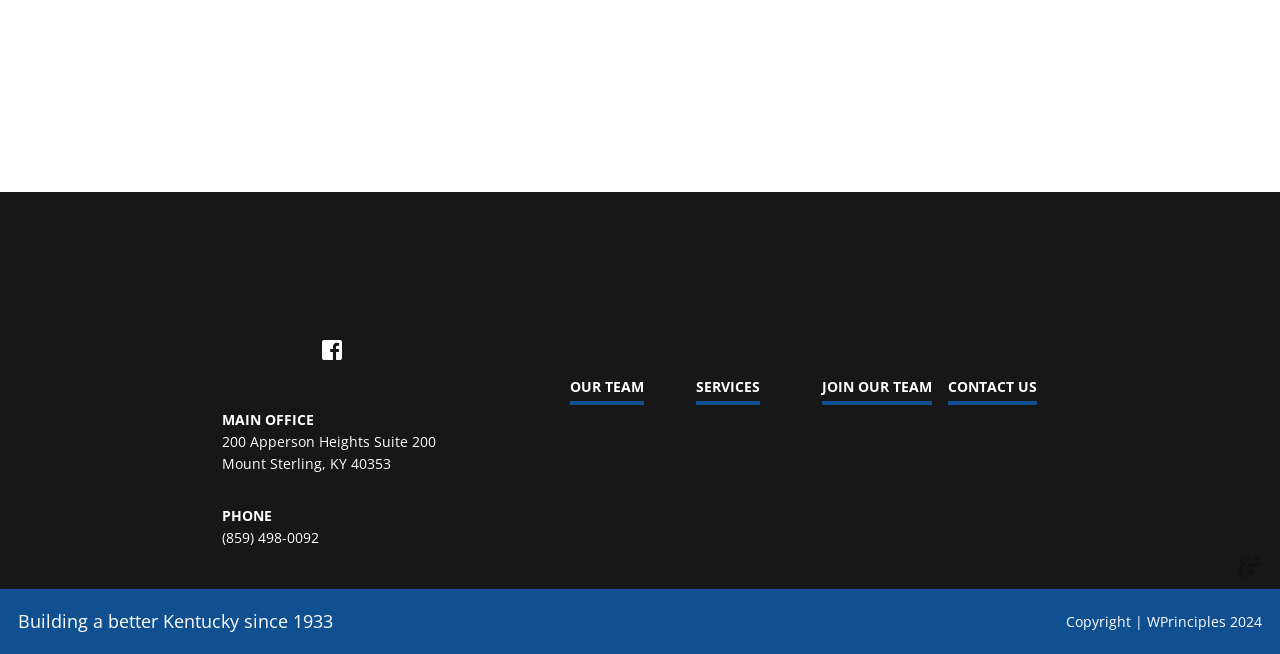What is the company's main office address?
Please provide a single word or phrase as your answer based on the image.

200 Apperson Heights Suite 200